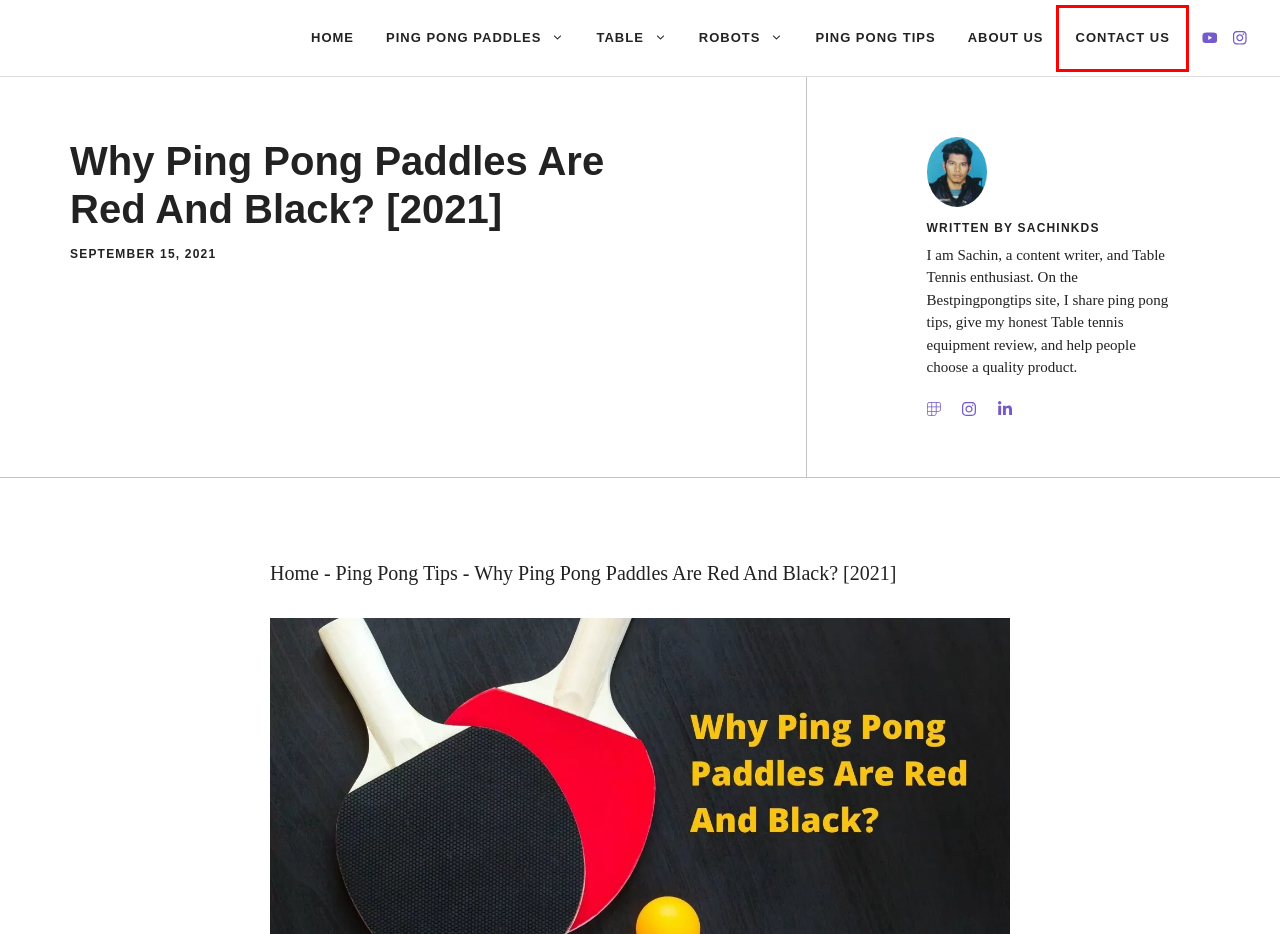Examine the screenshot of a webpage with a red bounding box around a UI element. Your task is to identify the webpage description that best corresponds to the new webpage after clicking the specified element. The given options are:
A. Robots - Bestpingpongtips
B. Top 13 Best Ping Pong Table That Will Blow Your Mind
C. Amazon.com
D. Contact Us - Bestpingpongtips
E. Table - Bestpingpongtips
F. Ping Pong Tips - Bestpingpongtips
G. Ping Pong Paddles - Bestpingpongtips
H. Bestpingpongtips - Ping Pong Tips

D